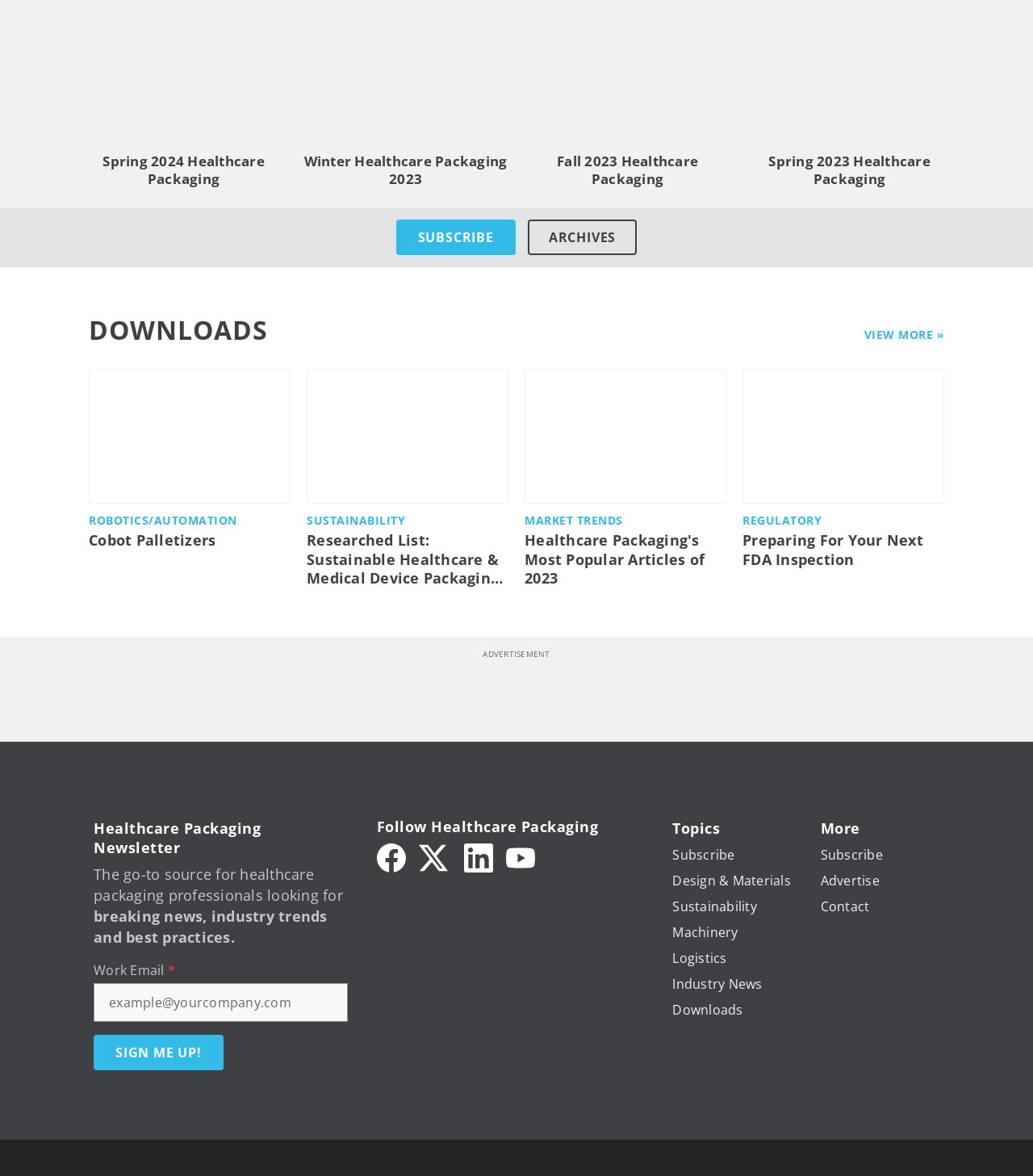Specify the bounding box coordinates for the region that must be clicked to perform the given instruction: "Follow Healthcare Packaging on LinkedIn".

[0.449, 0.721, 0.477, 0.736]